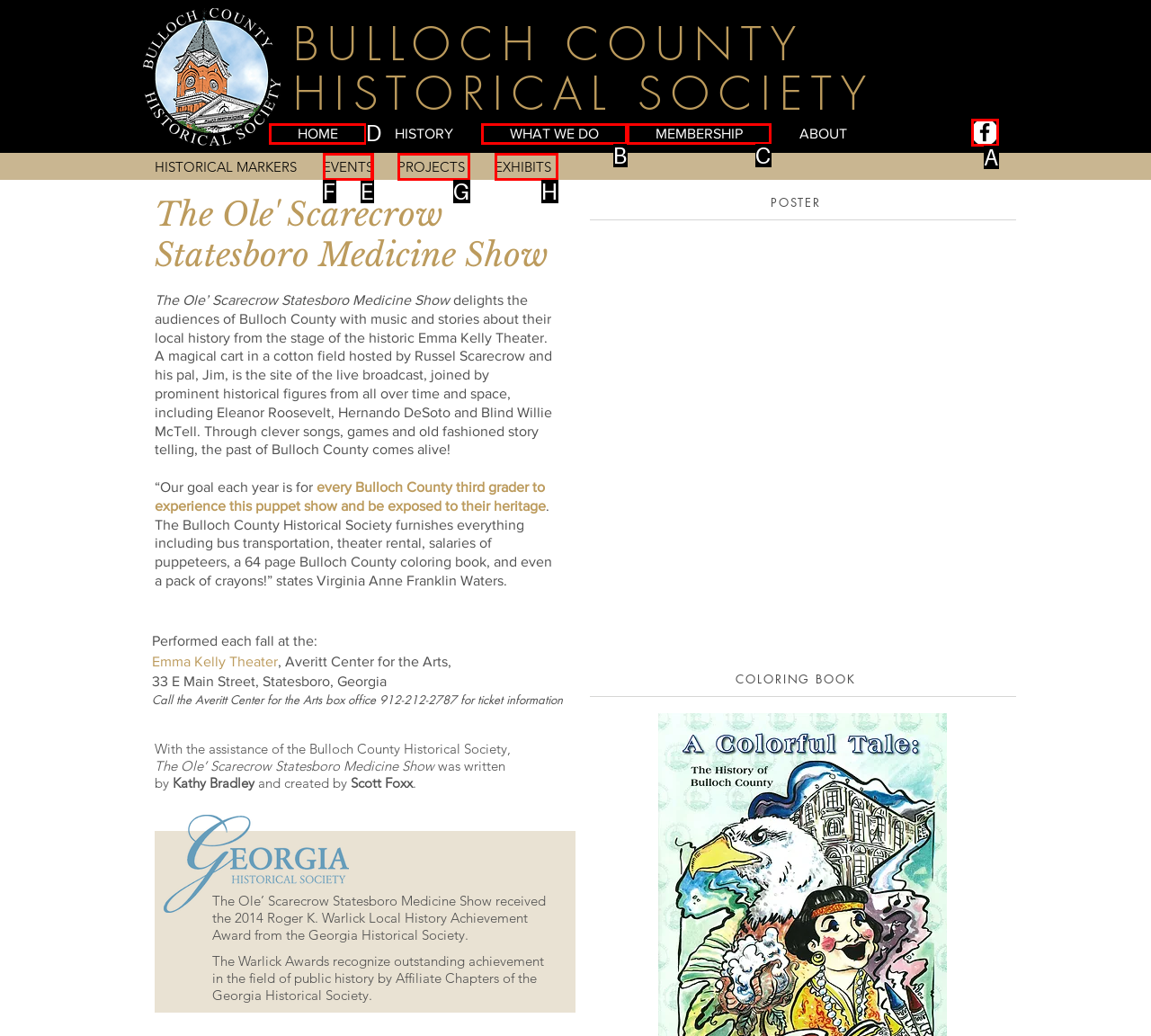Choose the letter of the option that needs to be clicked to perform the task: Click the HOME link. Answer with the letter.

D